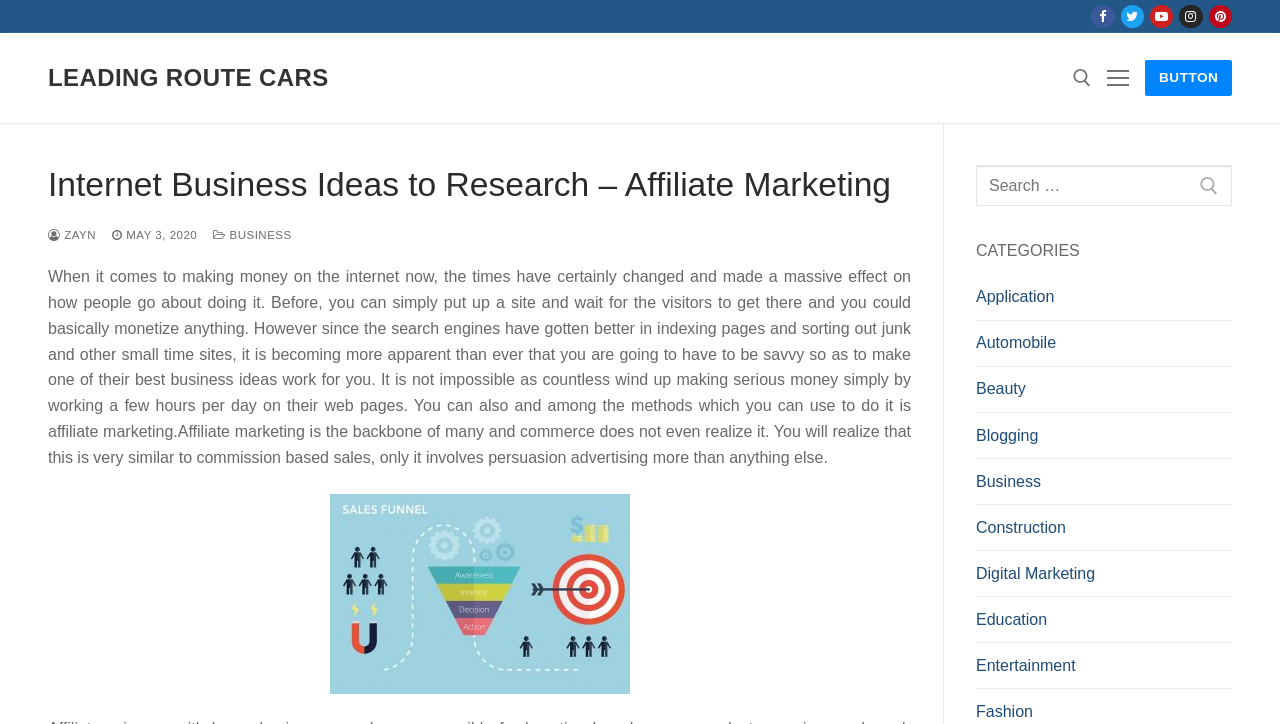Please provide a brief answer to the following inquiry using a single word or phrase:
What categories are available on this webpage?

Multiple categories